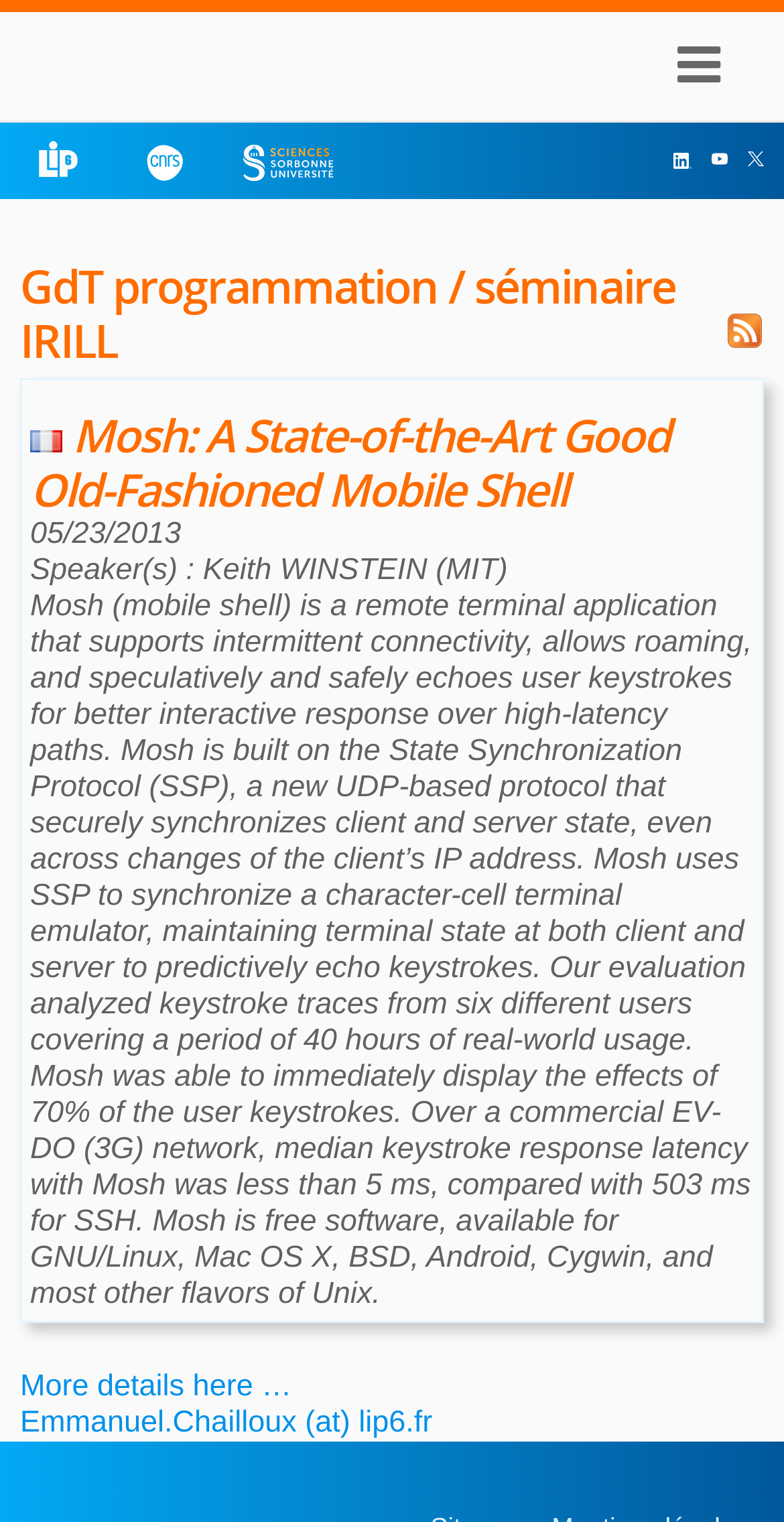Write a detailed summary of the webpage, including text, images, and layout.

The webpage is about LIP6, a research laboratory in computer science at Sorbonne University. At the top right corner, there is a menu link with an icon. Below it, there are three logos: LIP6, Centre National de la Recherche Scientifique, and Sorbonne University, aligned horizontally. 

On the top right side, there are three social media links: X, YouTube, and LinkedIn, each with an icon. 

The main content starts with a heading "GdT programmation / séminaire IRILLRSS" on the top left, accompanied by an RSS icon on the right. Below it, there is a prominent heading "Mosh: A State-of-the-Art Good Old-Fashioned Mobile Shell". 

The page then displays a seminar information section, which includes the date "05/23/2013", the speaker's name "Keith WINSTEIN (MIT)", and a detailed description of the seminar topic, Mosh, a remote terminal application. The description is a long paragraph that explains the features and benefits of Mosh. 

At the bottom of the page, there are two links: "More details here …" and an email address "Emmanuel.Chailloux (at) lip6.fr". The page ends with a footer section that spans the entire width of the page.